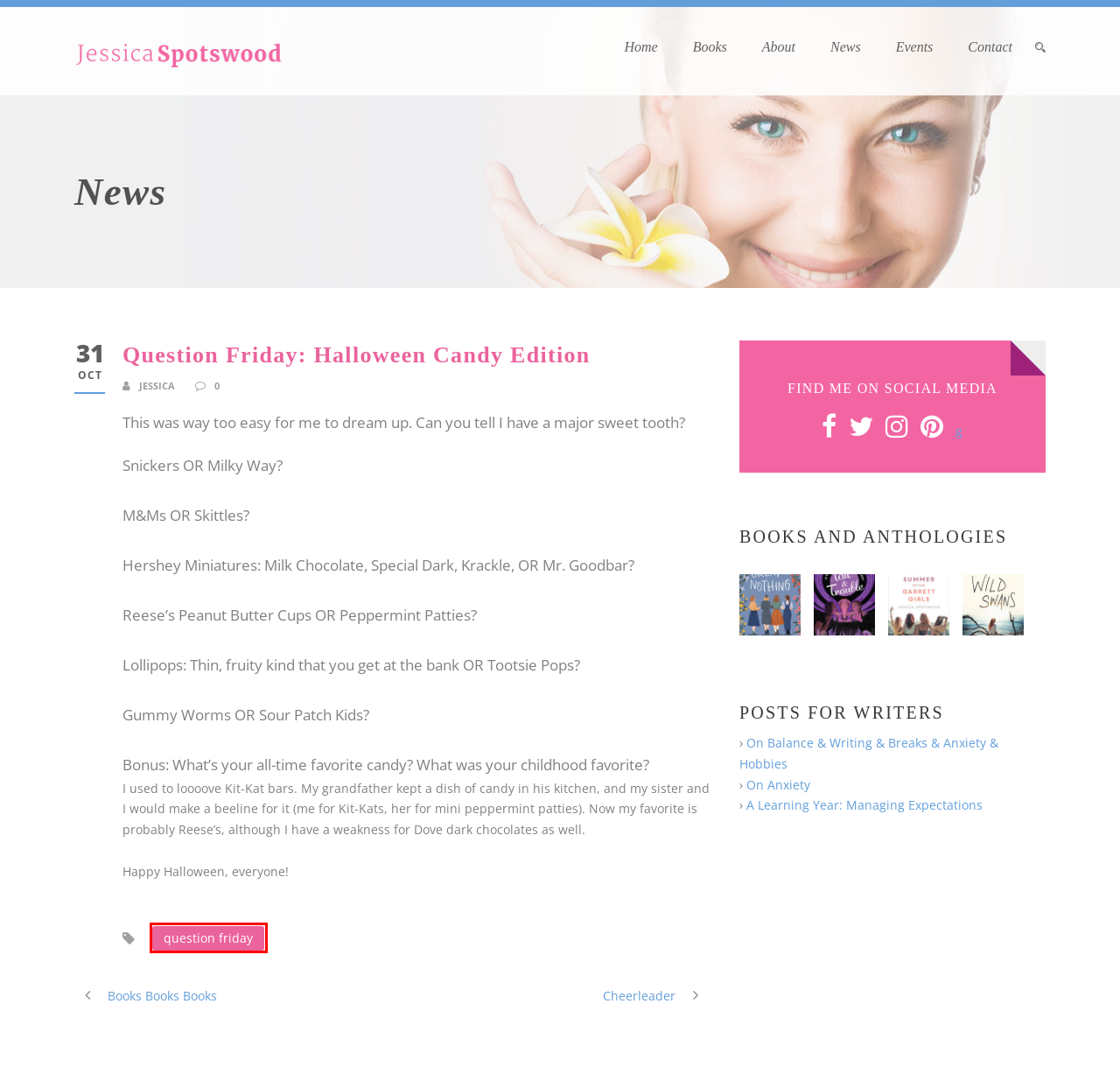You are given a screenshot of a webpage with a red rectangle bounding box around an element. Choose the best webpage description that matches the page after clicking the element in the bounding box. Here are the candidates:
A. question friday – Jessica Spotswood
B. Events – Jessica Spotswood
C. The Last Summer of the Garrett Girls – Jessica Spotswood
D. News – Jessica Spotswood
E. Great or Nothing – Jessica Spotswood
F. Cheerleader – Jessica Spotswood
G. Toil & Trouble – Jessica Spotswood
H. Books Books Books – Jessica Spotswood

A